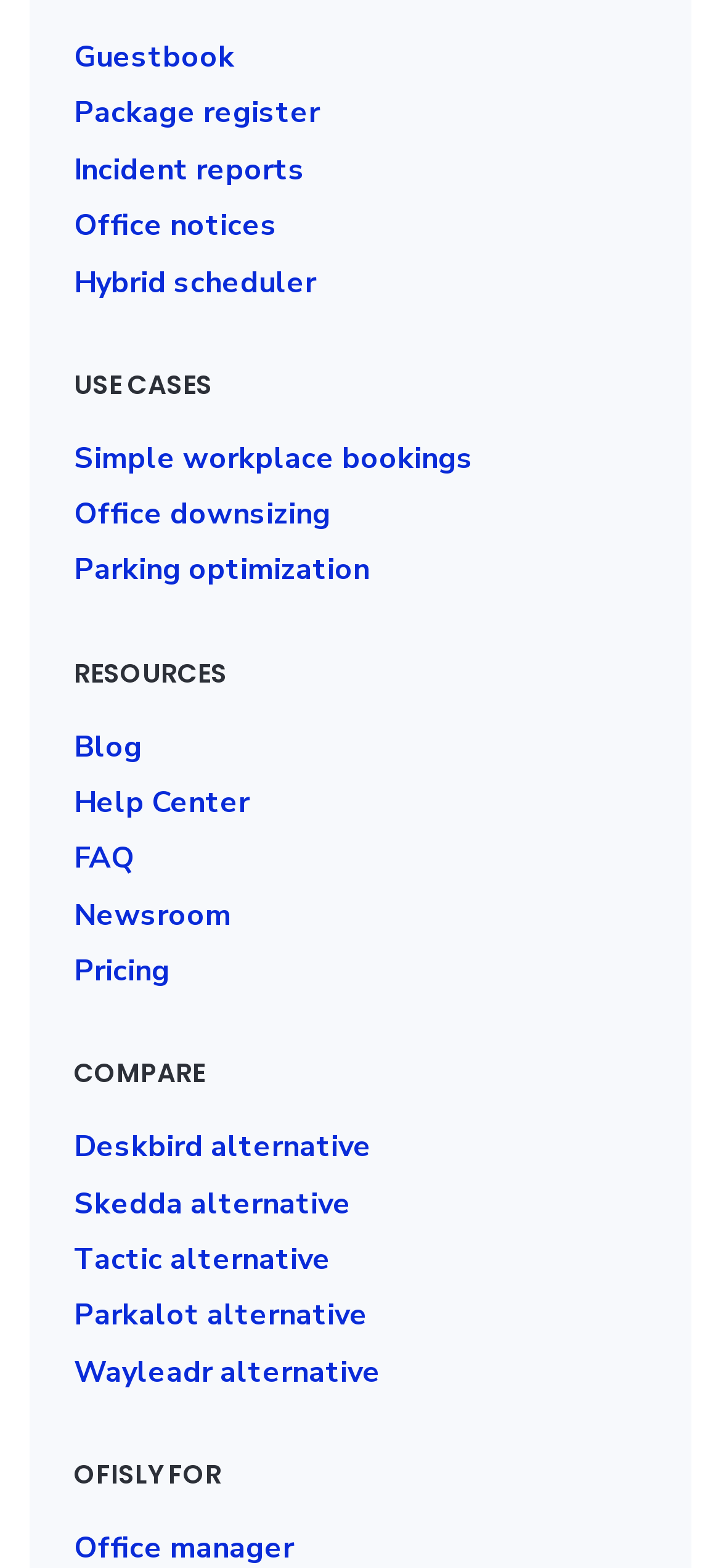Show the bounding box coordinates for the HTML element as described: "FAQ".

[0.103, 0.535, 0.187, 0.561]